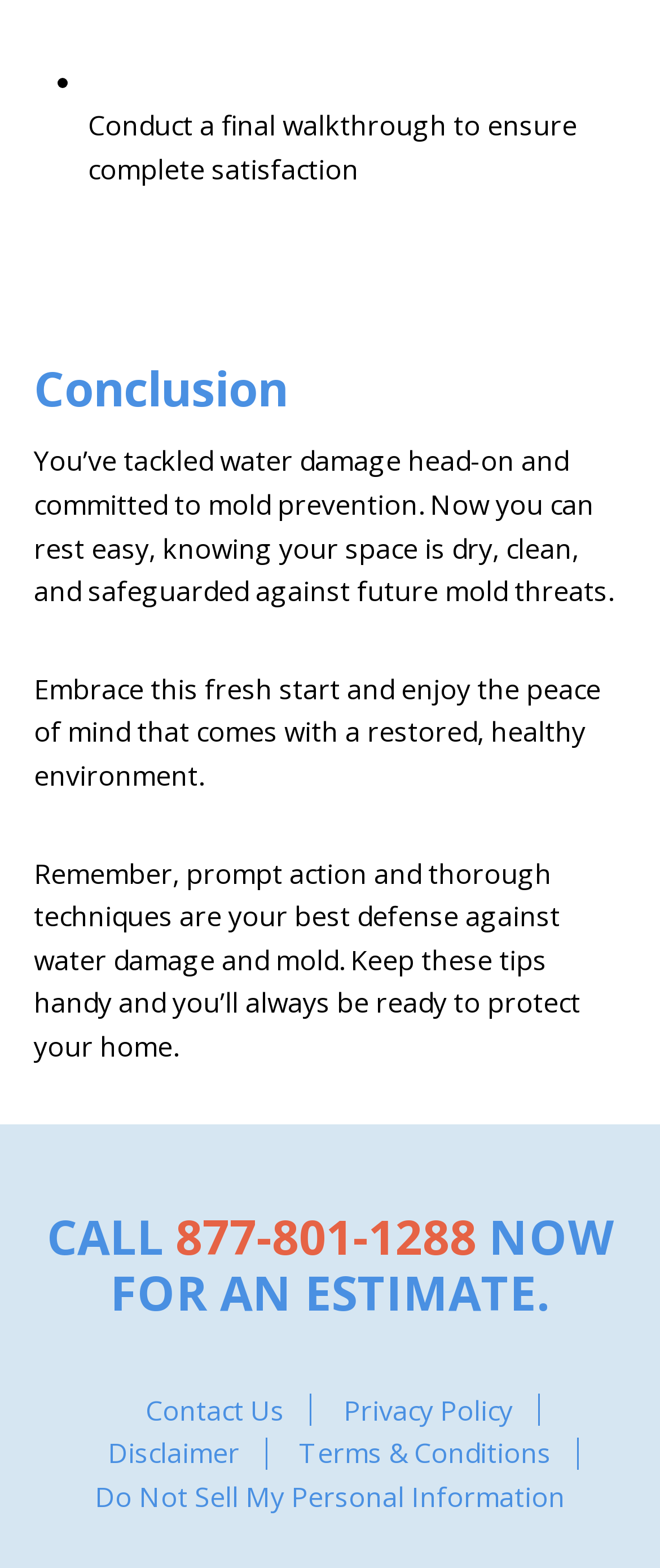What is the purpose of prompt action and thorough techniques?
Give a comprehensive and detailed explanation for the question.

According to the StaticText element with the text 'Remember, prompt action and thorough techniques are your best defense against water damage and mold.', the purpose of prompt action and thorough techniques is to defend against water damage and mold.